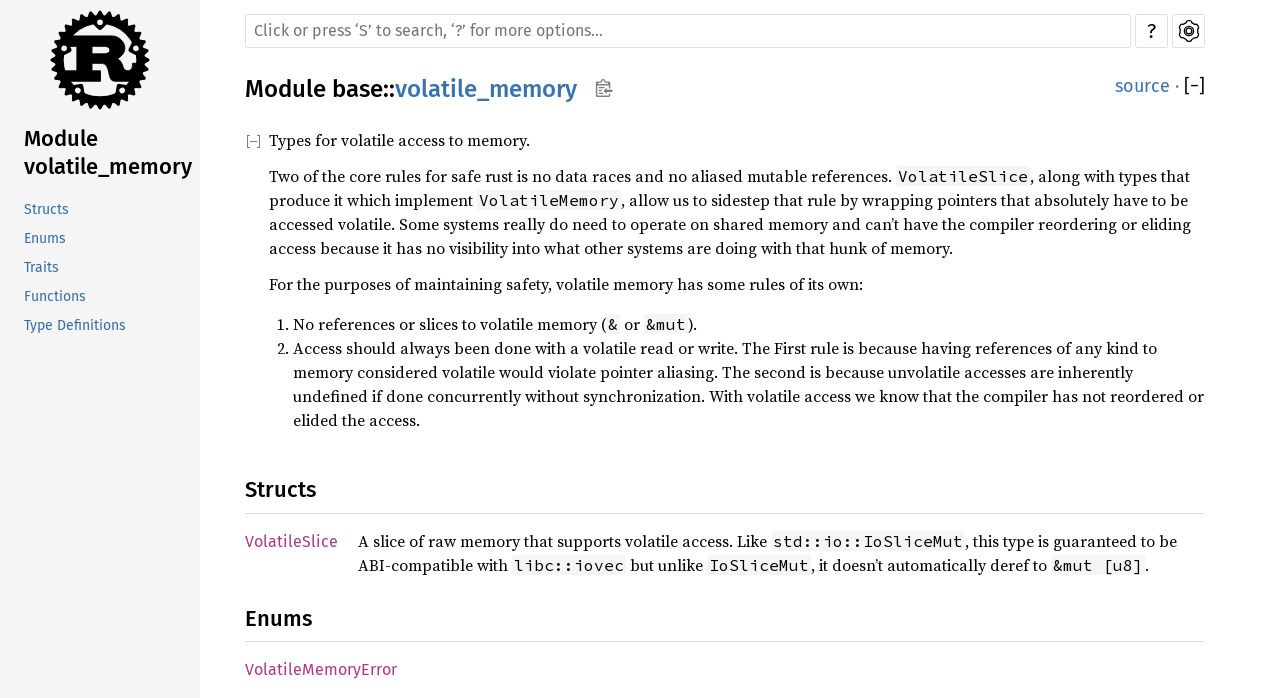What is VolatileMemoryError?
Please provide a detailed and comprehensive answer to the question.

VolatileMemoryError is an enum listed under the Enums section of the webpage, indicating that it is a type of error that can occur when working with volatile memory.